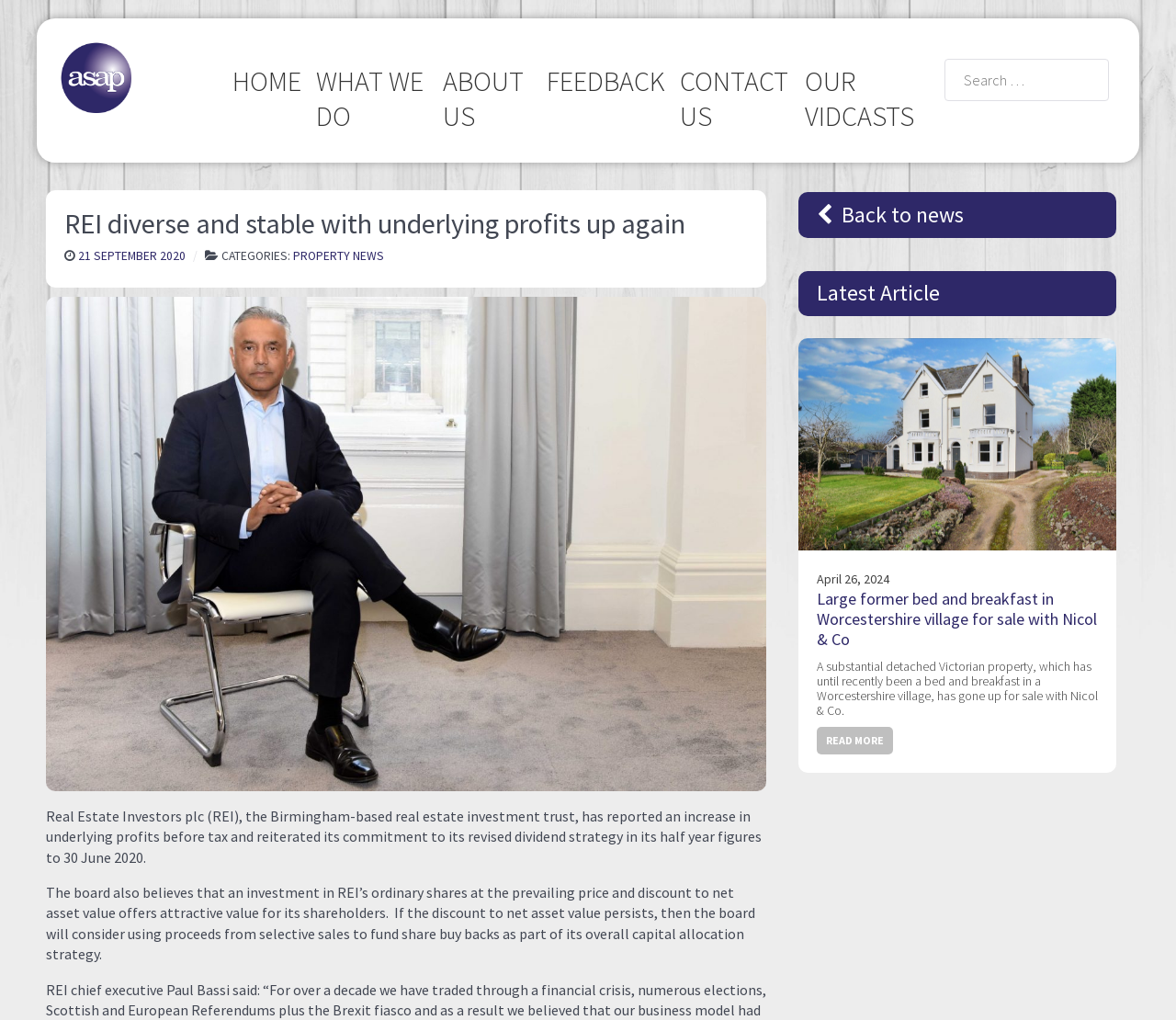Answer with a single word or phrase: 
What is the topic of the latest article?

Sale of a bed and breakfast in Worcestershire